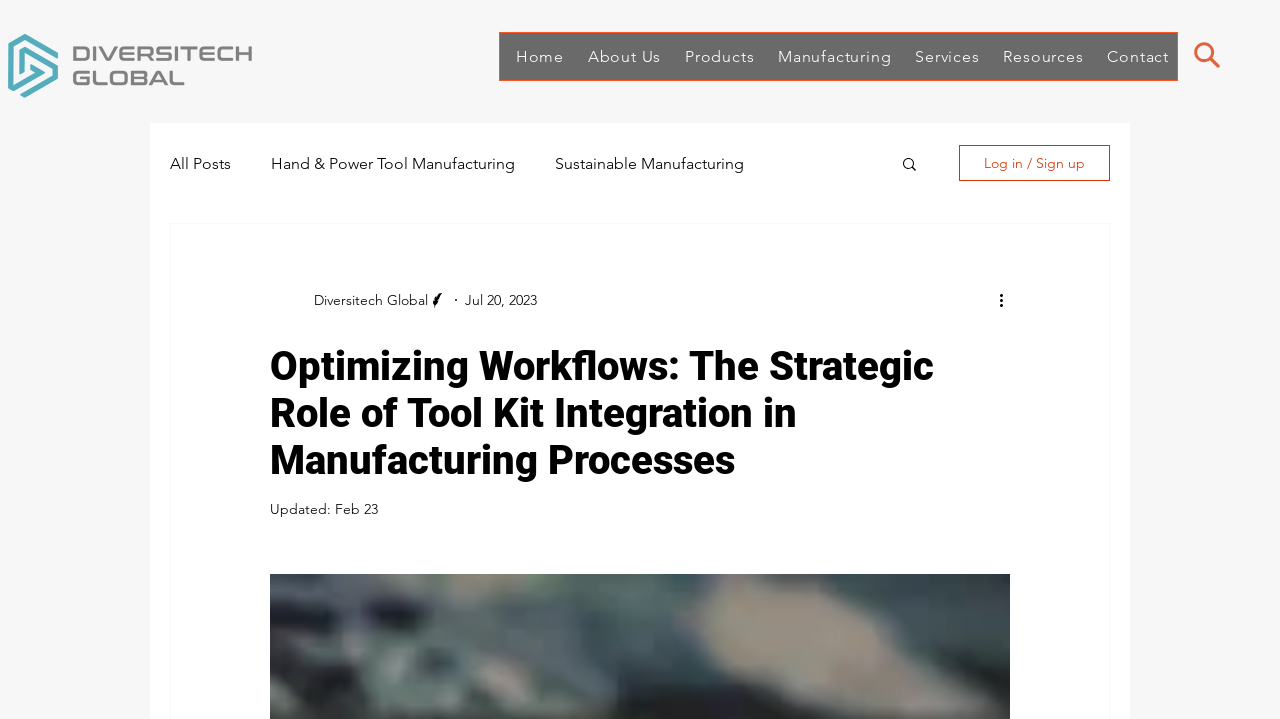Can you extract the headline from the webpage for me?

Optimizing Workflows: The Strategic Role of Tool Kit Integration in Manufacturing Processes